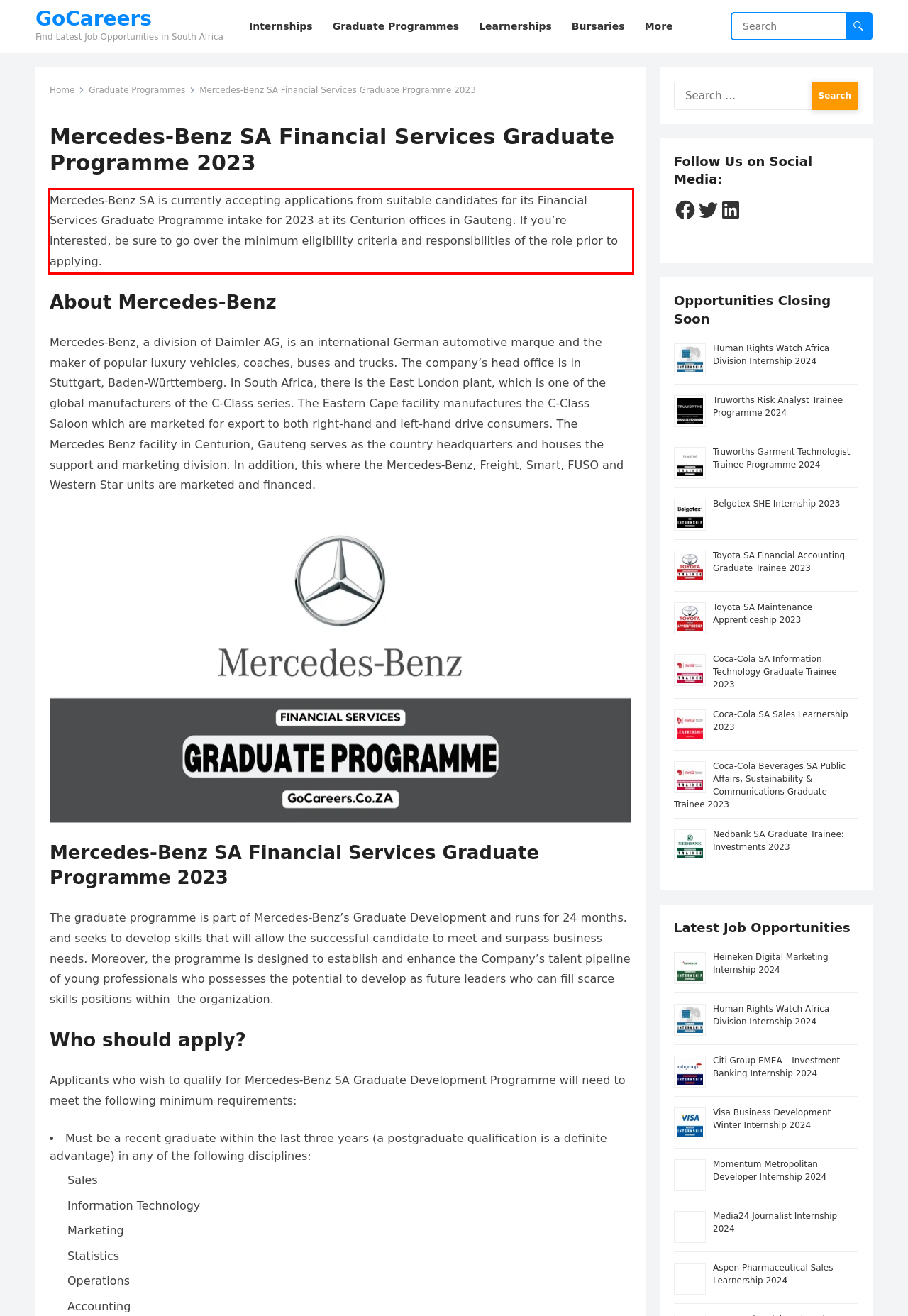Locate the red bounding box in the provided webpage screenshot and use OCR to determine the text content inside it.

Mercedes-Benz SA is currently accepting applications from suitable candidates for its Financial Services Graduate Programme intake for 2023 at its Centurion offices in Gauteng. If you’re interested, be sure to go over the minimum eligibility criteria and responsibilities of the role prior to applying.